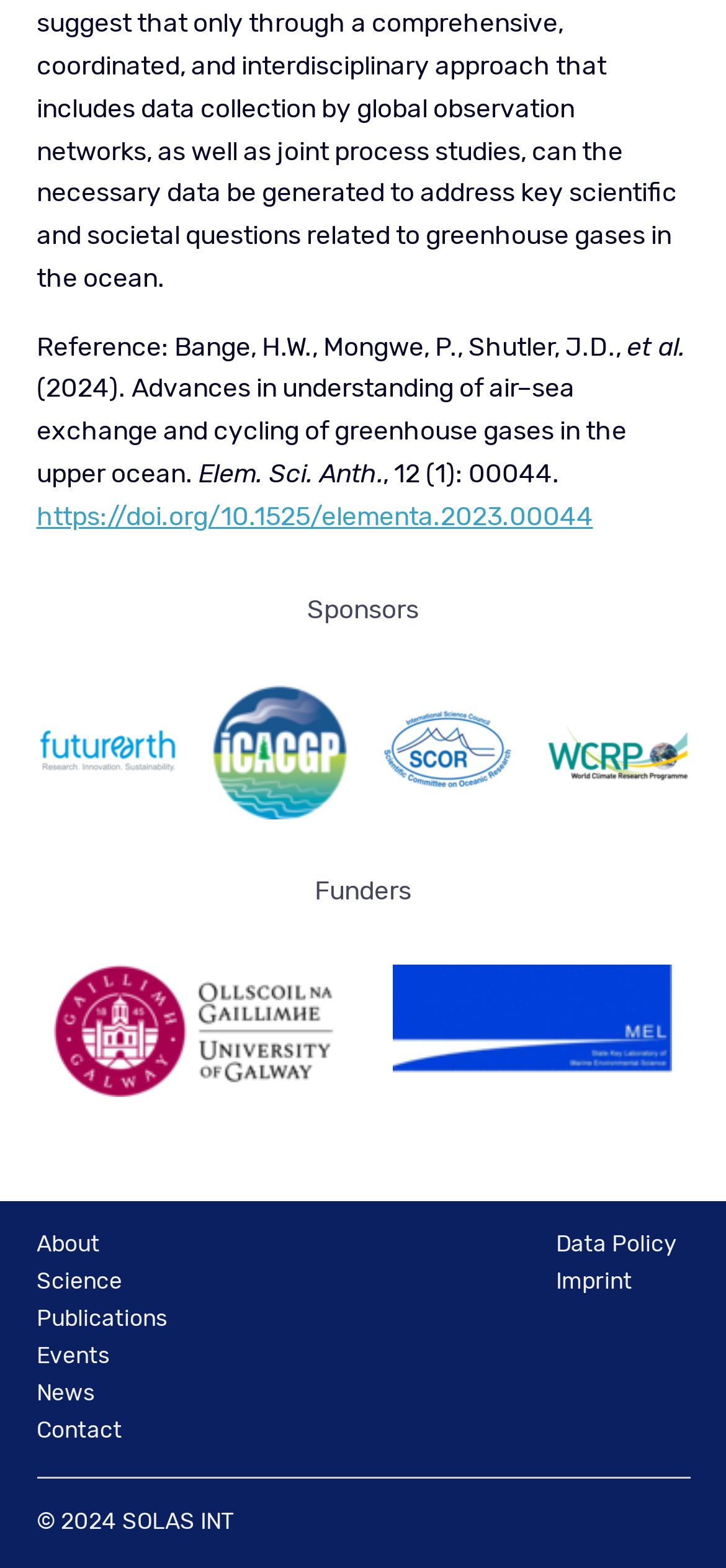How many links are there in the footer section?
Please use the visual content to give a single word or phrase answer.

7